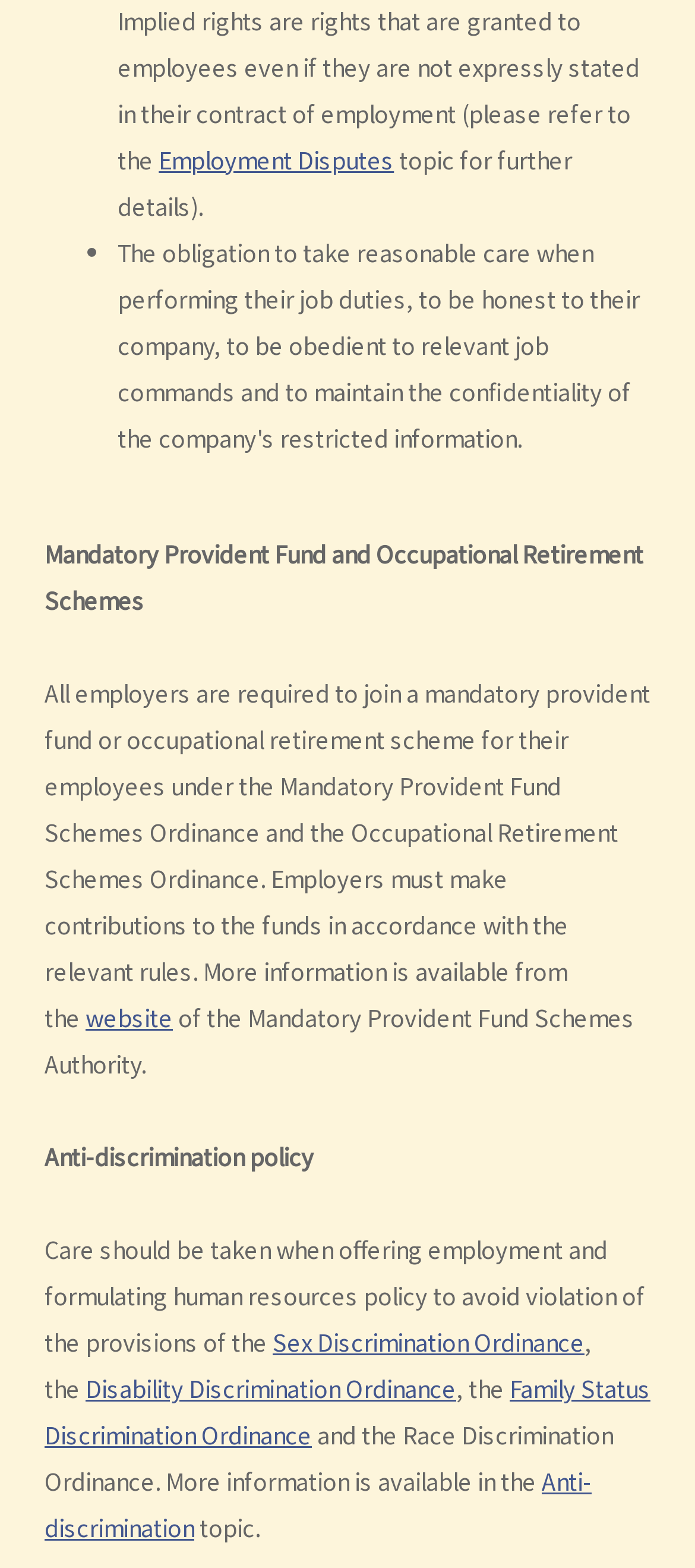Identify the bounding box coordinates of the HTML element based on this description: "Employment Disputes".

[0.228, 0.091, 0.567, 0.112]